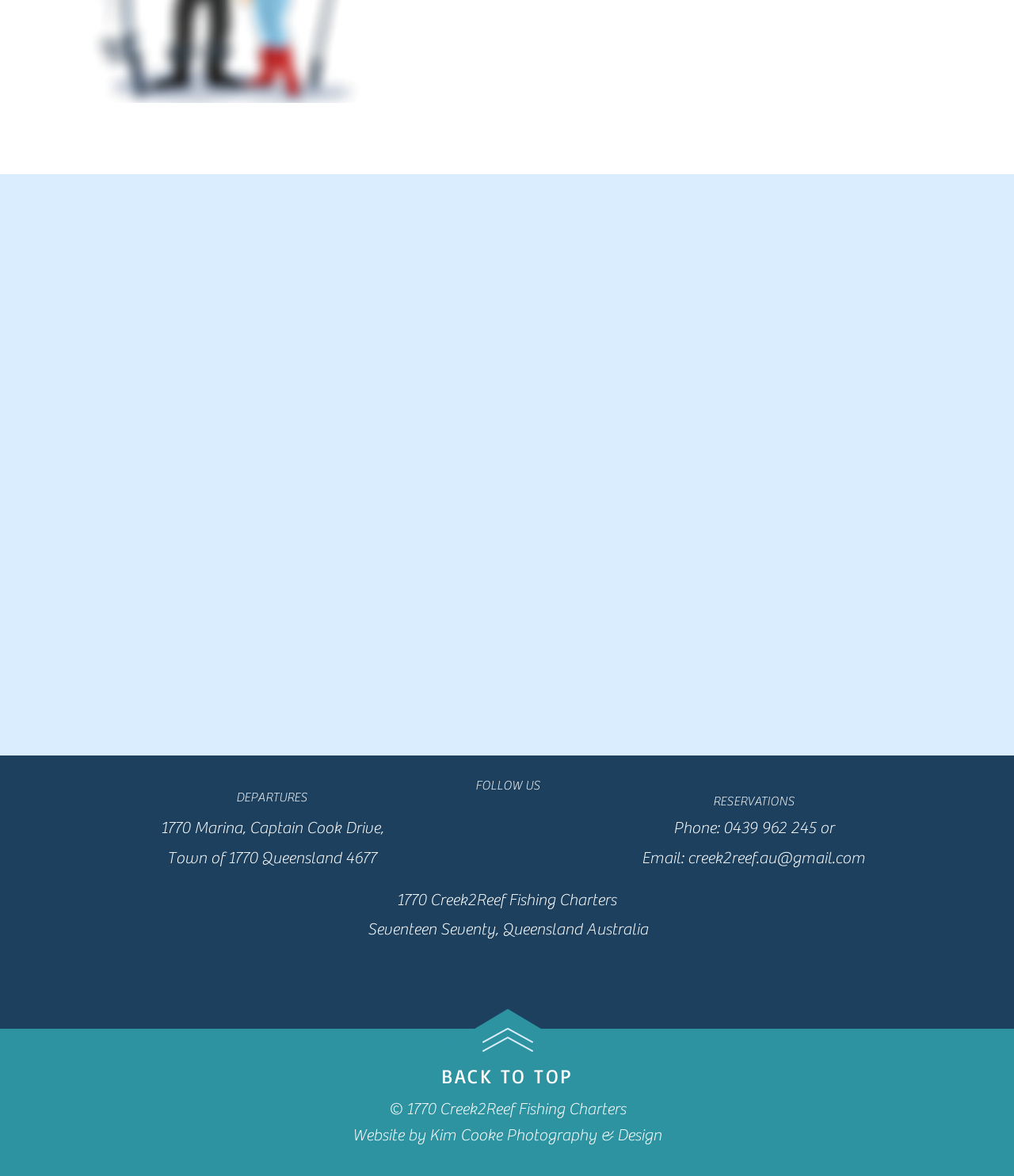Determine the bounding box of the UI element mentioned here: "creek2reef.au@gmail.com". The coordinates must be in the format [left, top, right, bottom] with values ranging from 0 to 1.

[0.678, 0.721, 0.853, 0.738]